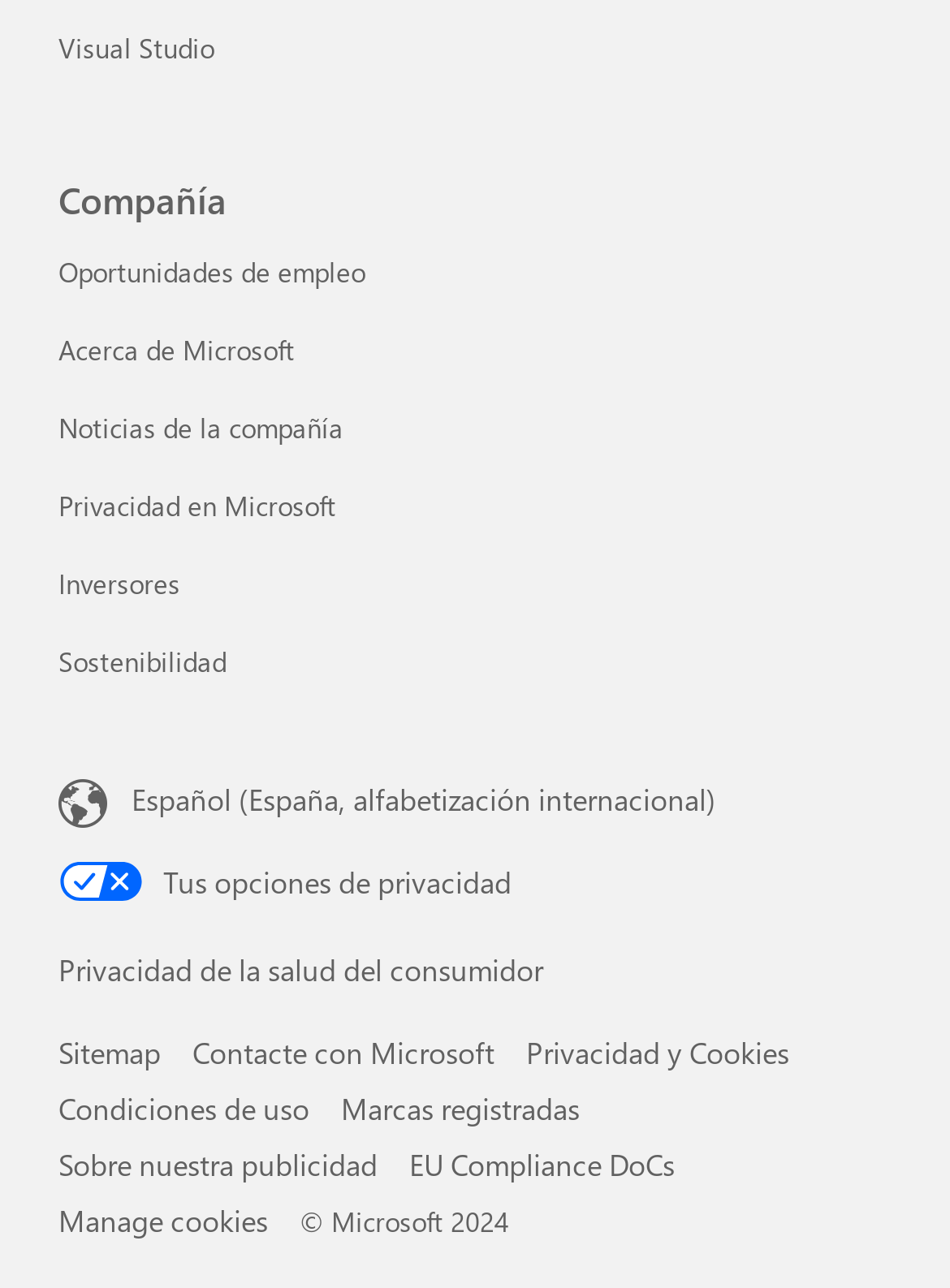Please specify the bounding box coordinates of the clickable region to carry out the following instruction: "Contact Microsoft". The coordinates should be four float numbers between 0 and 1, in the format [left, top, right, bottom].

[0.203, 0.802, 0.521, 0.832]